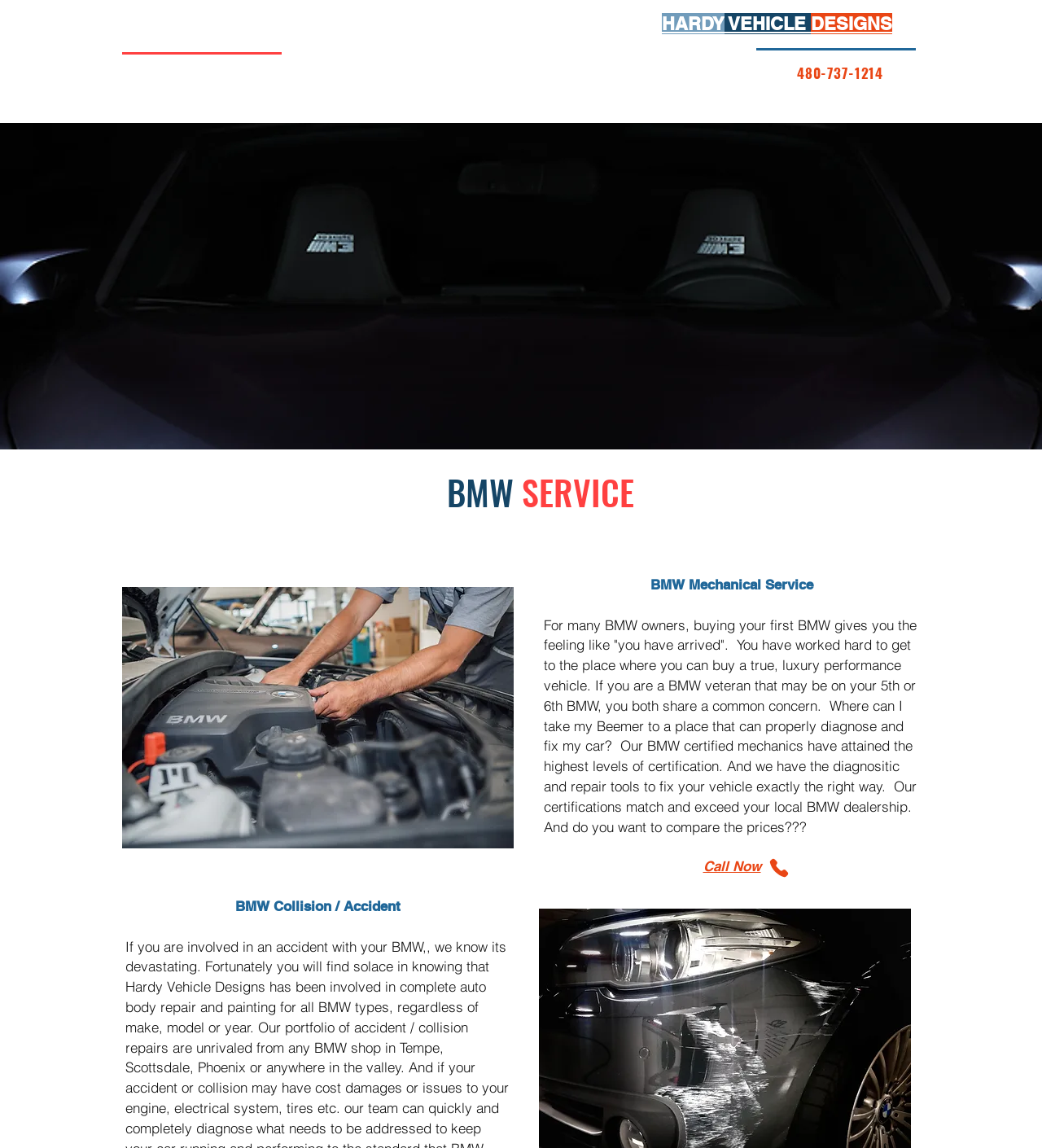How many navigation links are there on the webpage?
Give a thorough and detailed response to the question.

I counted the number of link elements within the navigation element, which are 'Home', 'Services', 'About', 'BMW', 'Accident', 'Contact', 'Projects', 'Vendors', and 'Tesla'. There are 9 links in total.